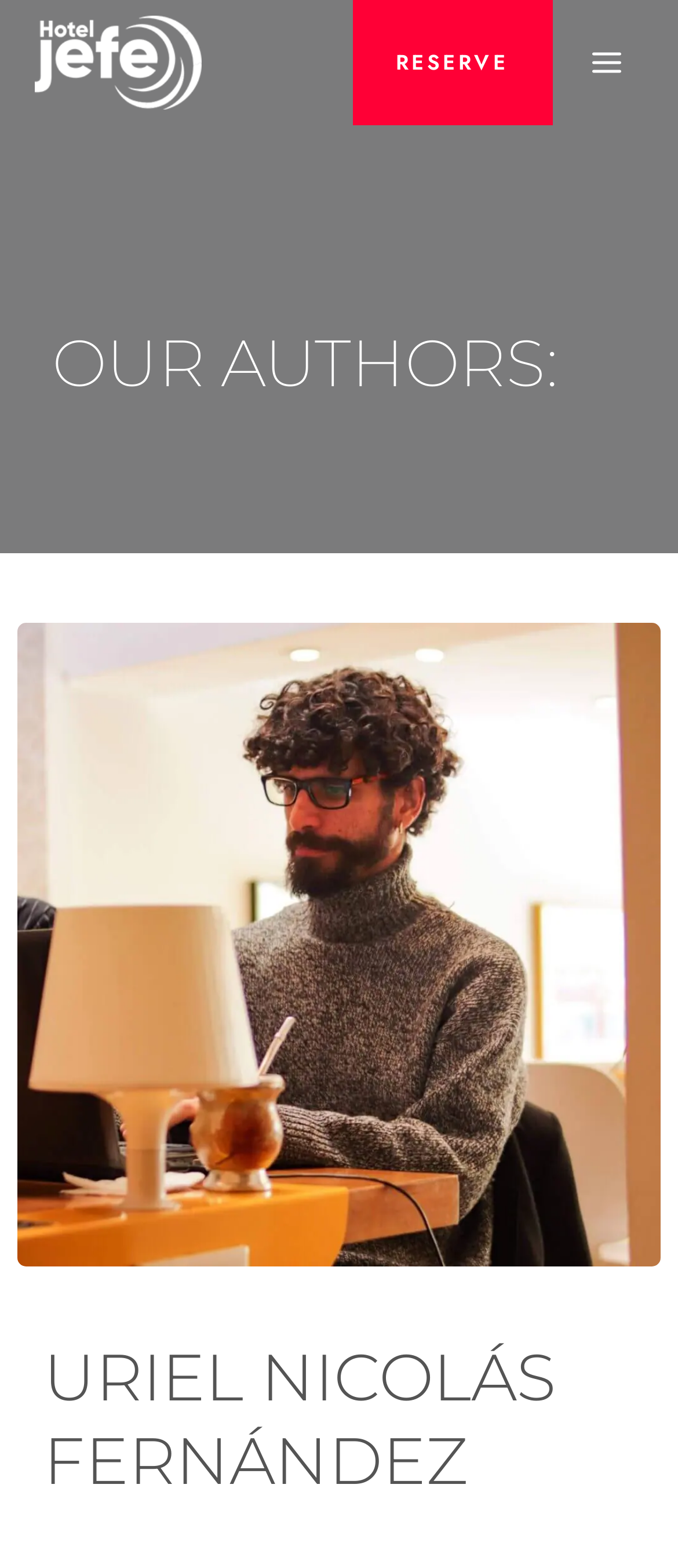Consider the image and give a detailed and elaborate answer to the question: 
Is the image of Uriel Fernández located above the 'OUR AUTHORS:' heading?

I compared the y1 and y2 coordinates of the image element [0.026, 0.397, 0.974, 0.807] and the 'OUR AUTHORS:' heading element [0.077, 0.211, 0.923, 0.252] and found that the image is located above the heading.